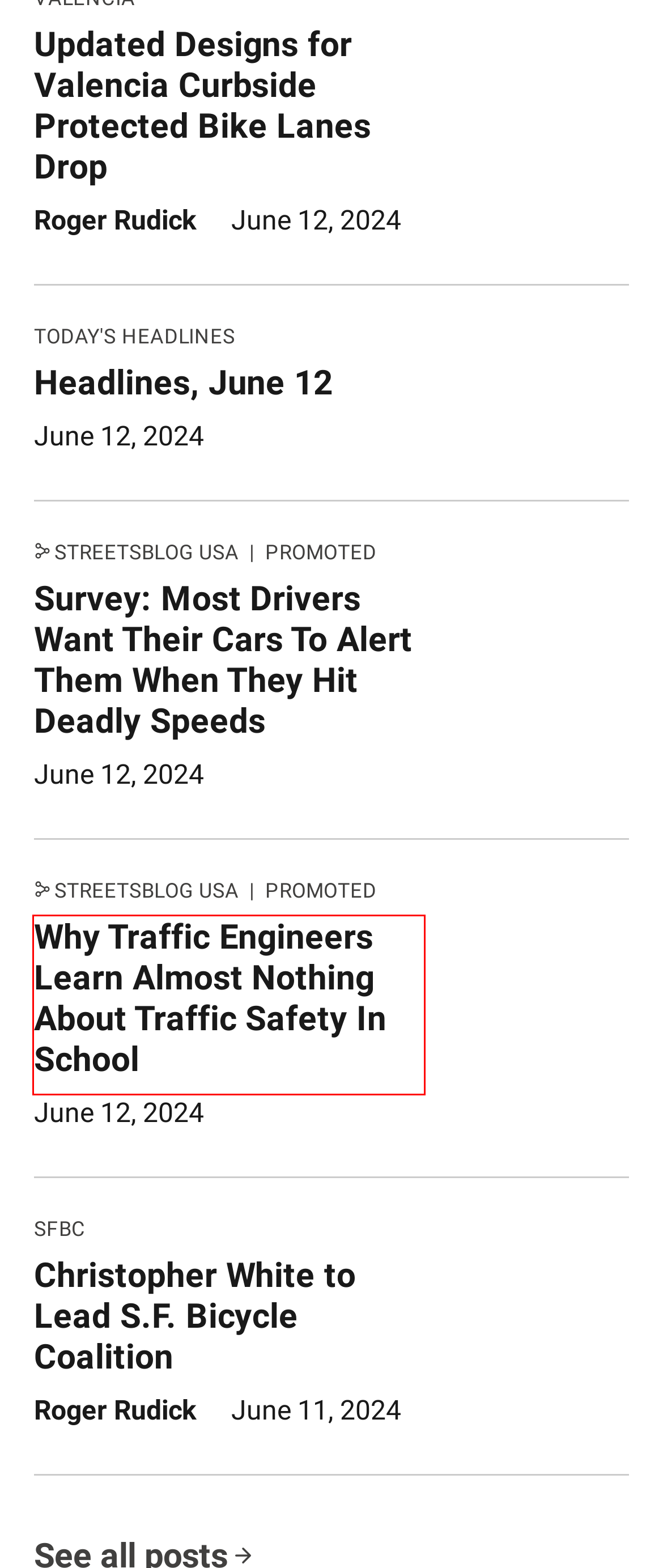You are presented with a screenshot of a webpage containing a red bounding box around an element. Determine which webpage description best describes the new webpage after clicking on the highlighted element. Here are the candidates:
A. Smart Growth to Blame For the Housing Crash? Not By a Long Shot. — Streetsblog USA
B. Homepage - Streetsblog New York City
C. Why Traffic Engineers Learn Almost Nothing About Traffic Safety In School — Streetsblog USA
D. Promoted Archives — Streetsblog USA
E. Georgia Mom Convicted of Vehicular Homicide For Crossing Street With Kids — Streetsblog USA
F. Survey: Most Drivers Want Their Cars To Alert Them When They Hit Deadly Speeds — Streetsblog USA
G. Automated Bus Lane Enforcement Hayden AI
H. Avoiding the Unintended Consequences of Transit-Oriented Development — Streetsblog USA

C